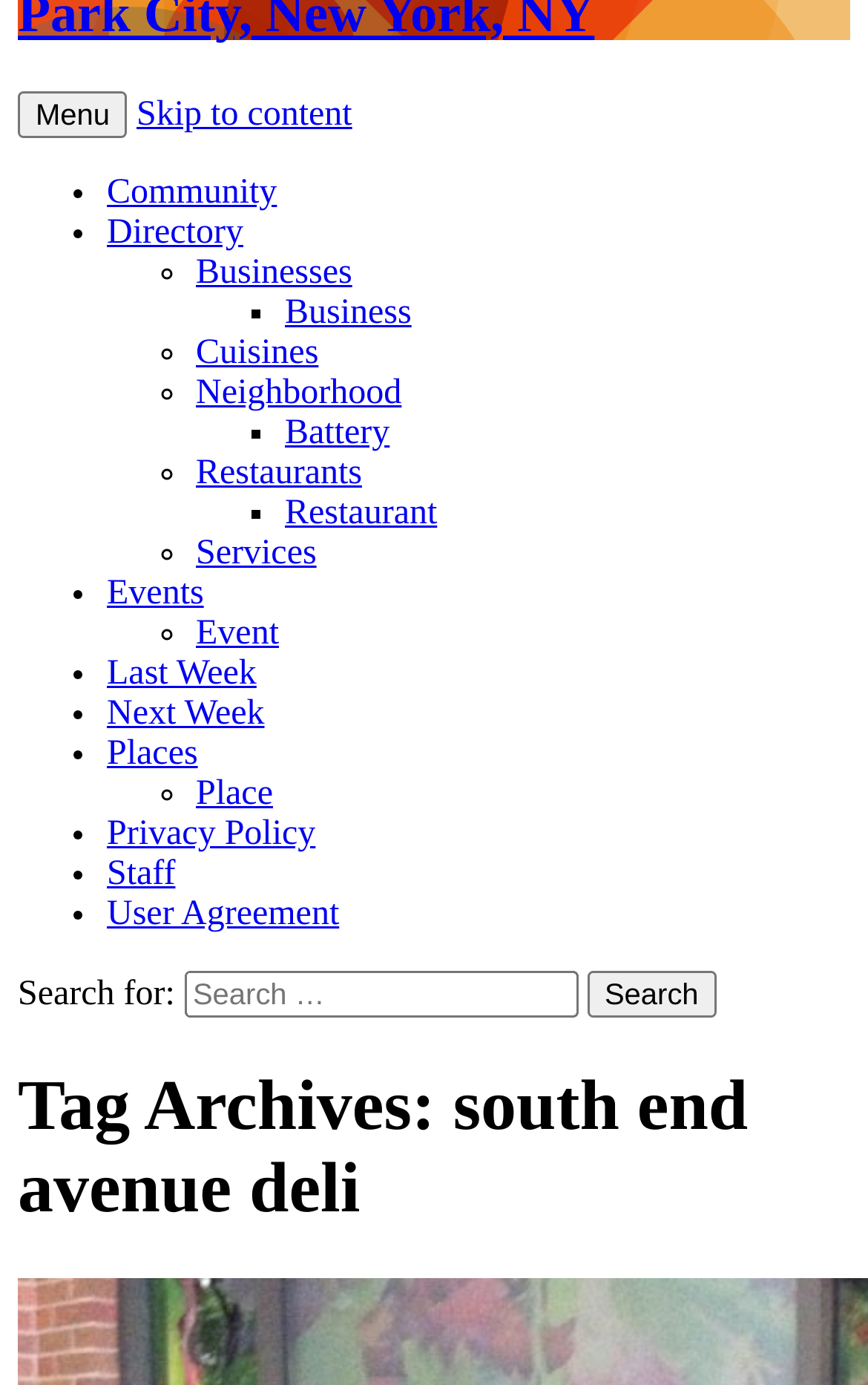What type of content is listed on the webpage?
Respond to the question with a well-detailed and thorough answer.

The webpage has a list of links with various categories such as 'Community', 'Directory', 'Businesses', 'Cuisines', 'Neighborhood', and more. These categories suggest that the webpage is listing different types of content related to a specific topic or location.